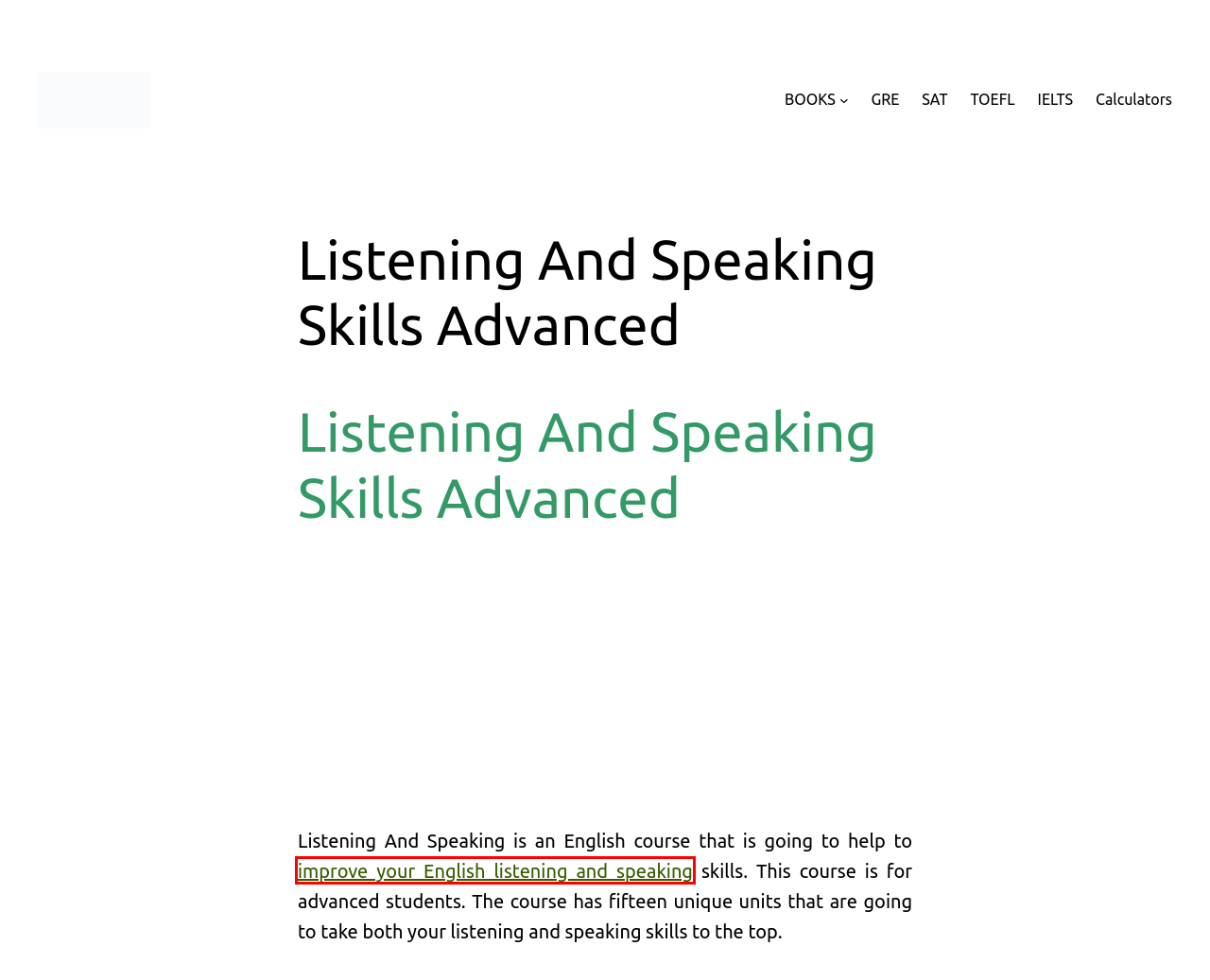You are presented with a screenshot of a webpage that includes a red bounding box around an element. Determine which webpage description best matches the page that results from clicking the element within the red bounding box. Here are the candidates:
A. Privacy Policy - Superingenious
B. SAT Archives - Superingenious
C. Improve your IELTS Listening and Speaking - Superingenious
D. Superingenious - Today a Reader Tomorrow a Leader
E. Listening_and_speaking._Advanced_CDs
F. BOOKS Archives - Superingenious
G. GRE Archives - Superingenious
H. Calculators Archives - Superingenious

C